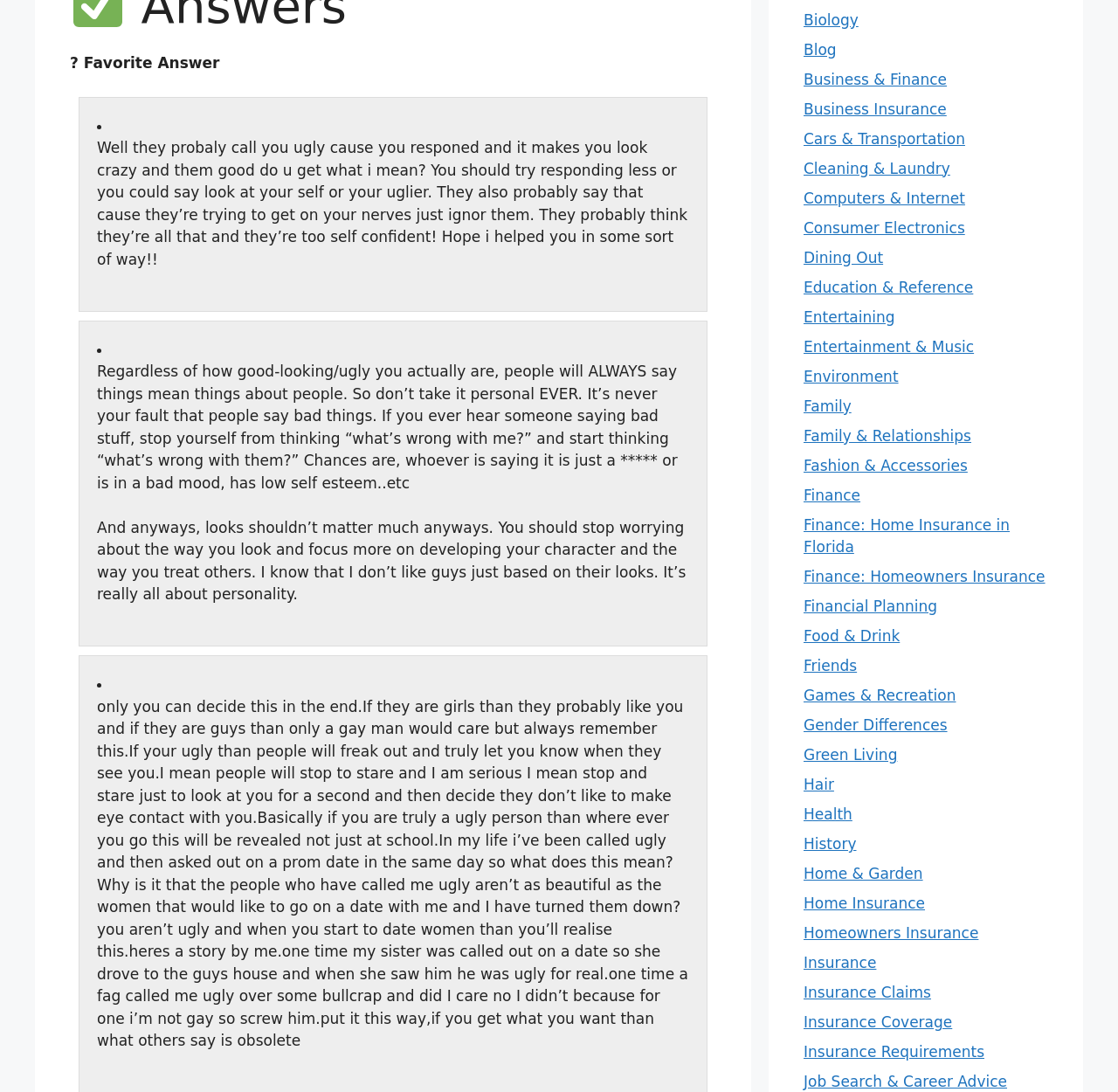Identify the bounding box of the HTML element described as: "Job Search & Career Advice".

[0.719, 0.982, 0.901, 0.998]